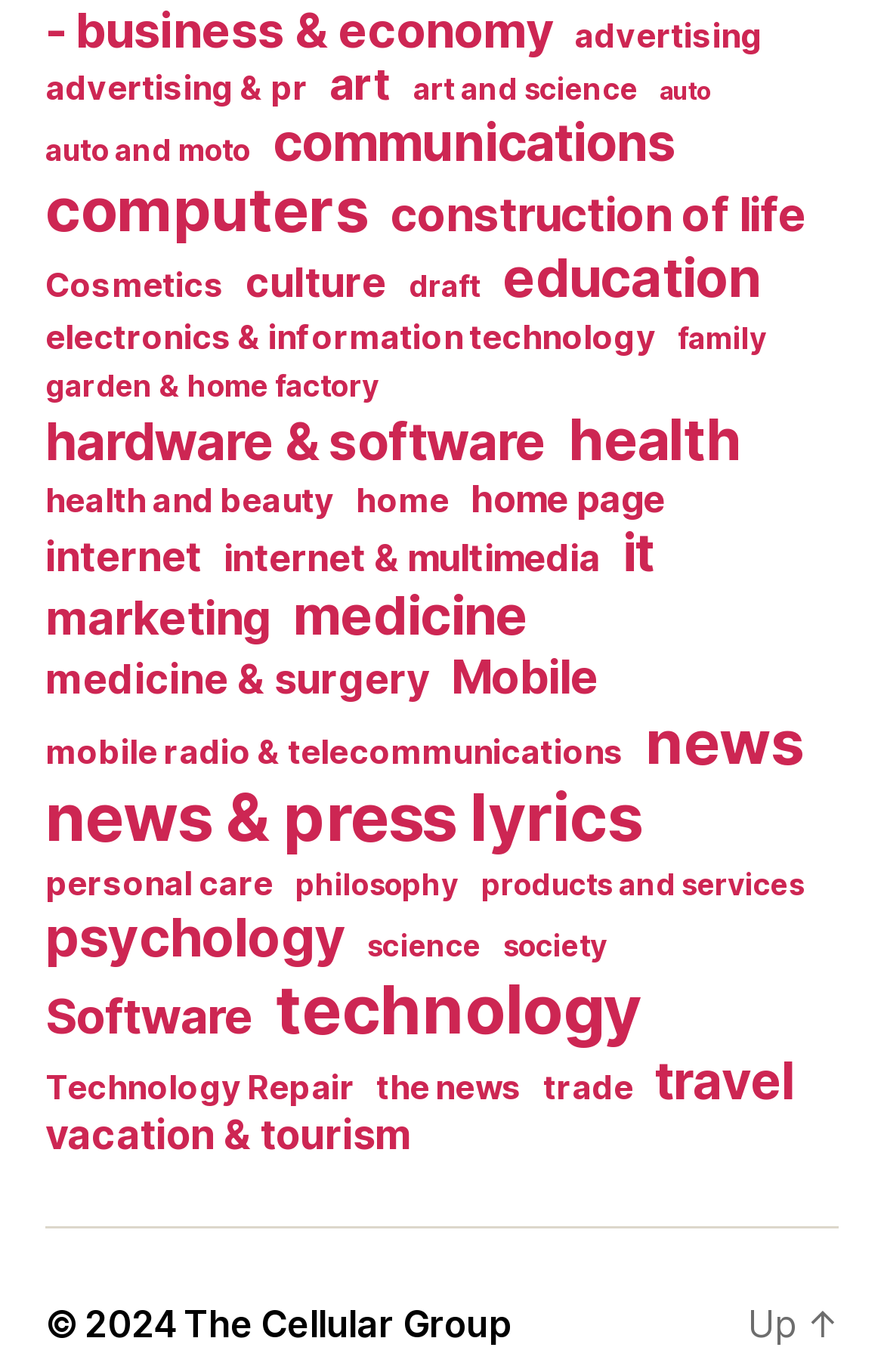Please specify the bounding box coordinates for the clickable region that will help you carry out the instruction: "Go to the 'news' section".

[0.73, 0.514, 0.91, 0.567]